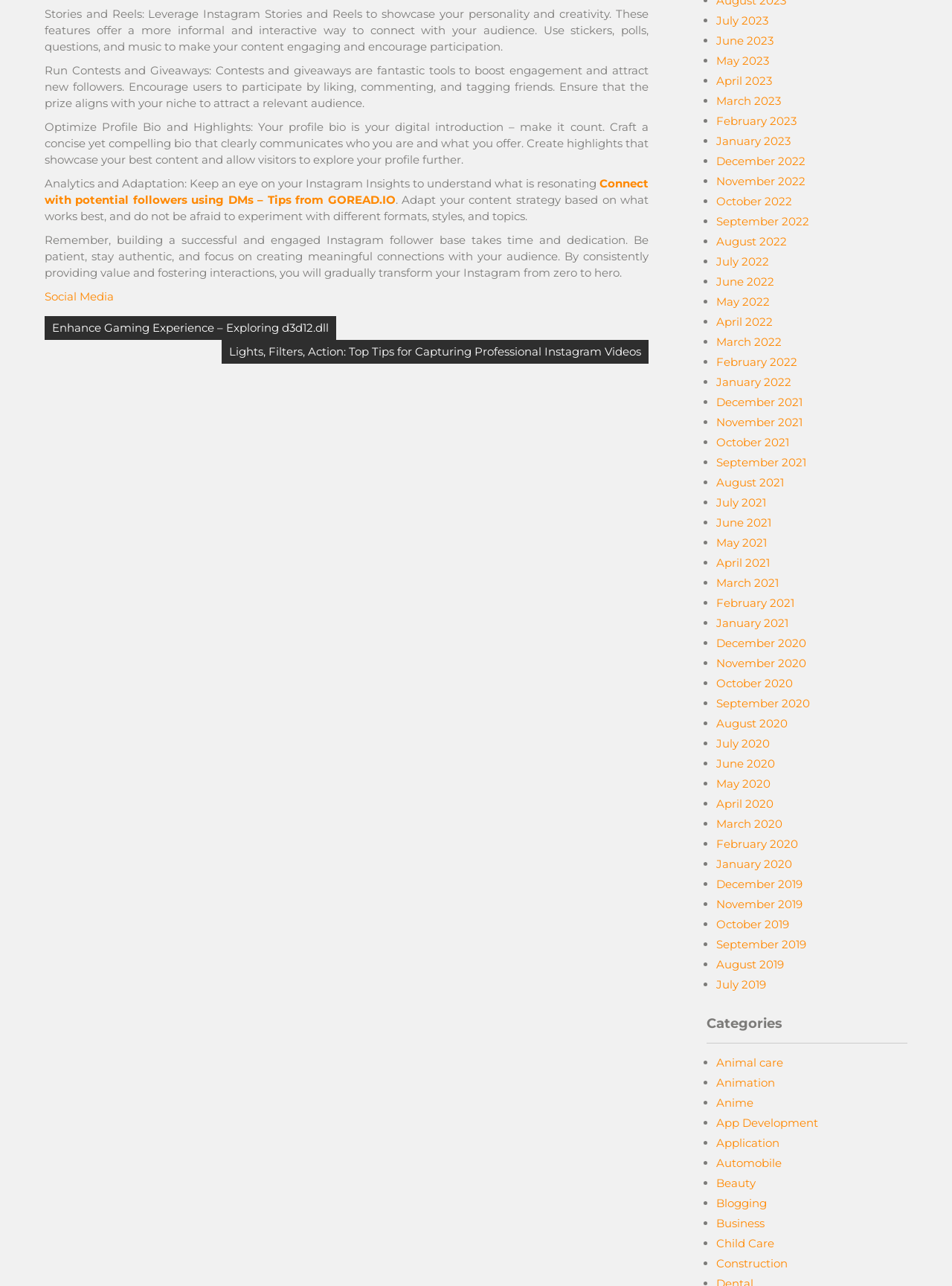Please identify the bounding box coordinates of the clickable area that will allow you to execute the instruction: "Click on 'Enhance Gaming Experience – Exploring d3d12.dll'".

[0.047, 0.246, 0.353, 0.264]